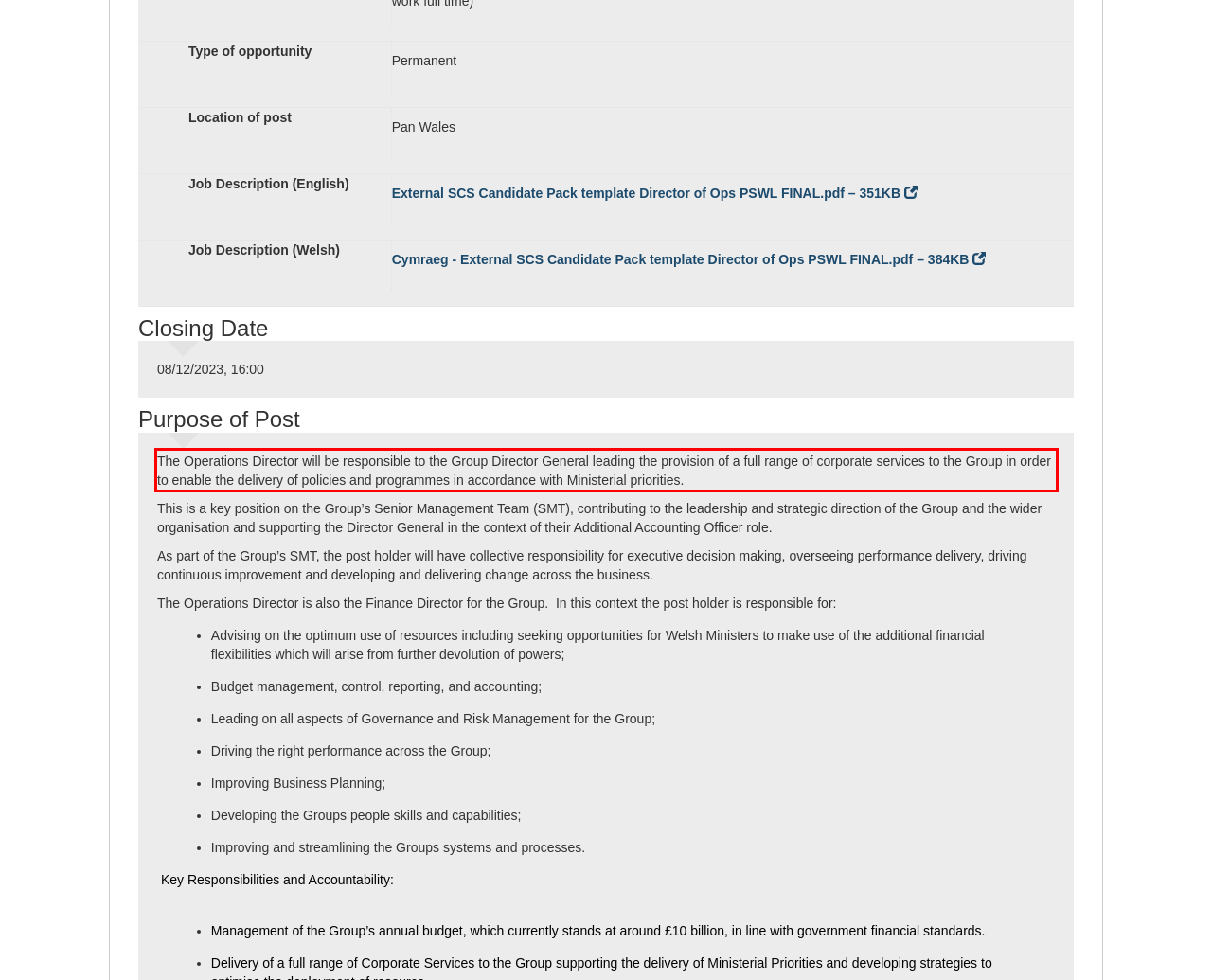With the given screenshot of a webpage, locate the red rectangle bounding box and extract the text content using OCR.

The Operations Director will be responsible to the Group Director General leading the provision of a full range of corporate services to the Group in order to enable the delivery of policies and programmes in accordance with Ministerial priorities.